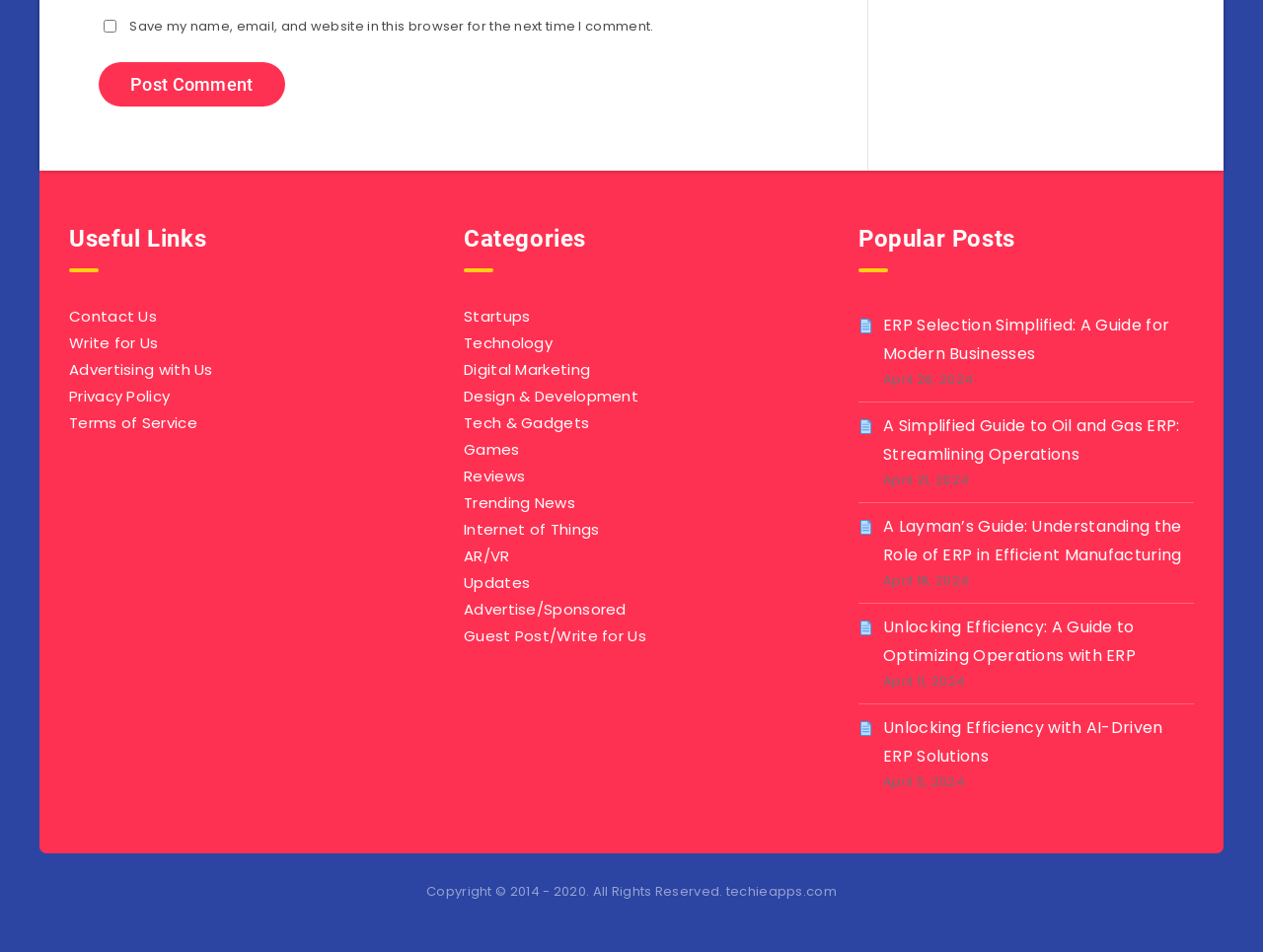Examine the screenshot and answer the question in as much detail as possible: What is the purpose of the checkbox?

The checkbox is located at the top of the page with the label 'Save my name, email, and website in this browser for the next time I comment.' This suggests that its purpose is to save the user's comment information for future use.